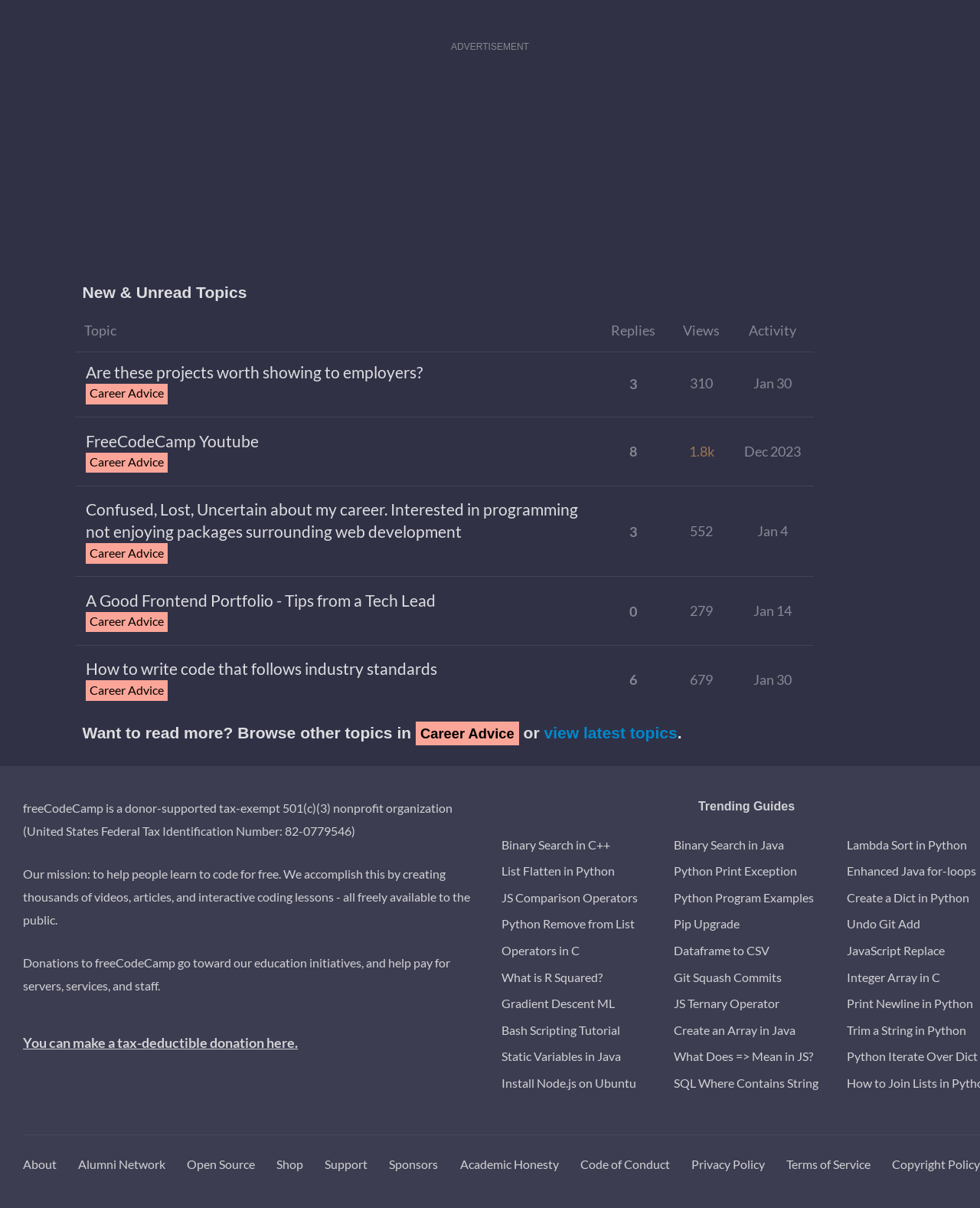Pinpoint the bounding box coordinates of the area that should be clicked to complete the following instruction: "Read the topic 'Are these projects worth showing to employers?'". The coordinates must be given as four float numbers between 0 and 1, i.e., [left, top, right, bottom].

[0.087, 0.291, 0.431, 0.325]